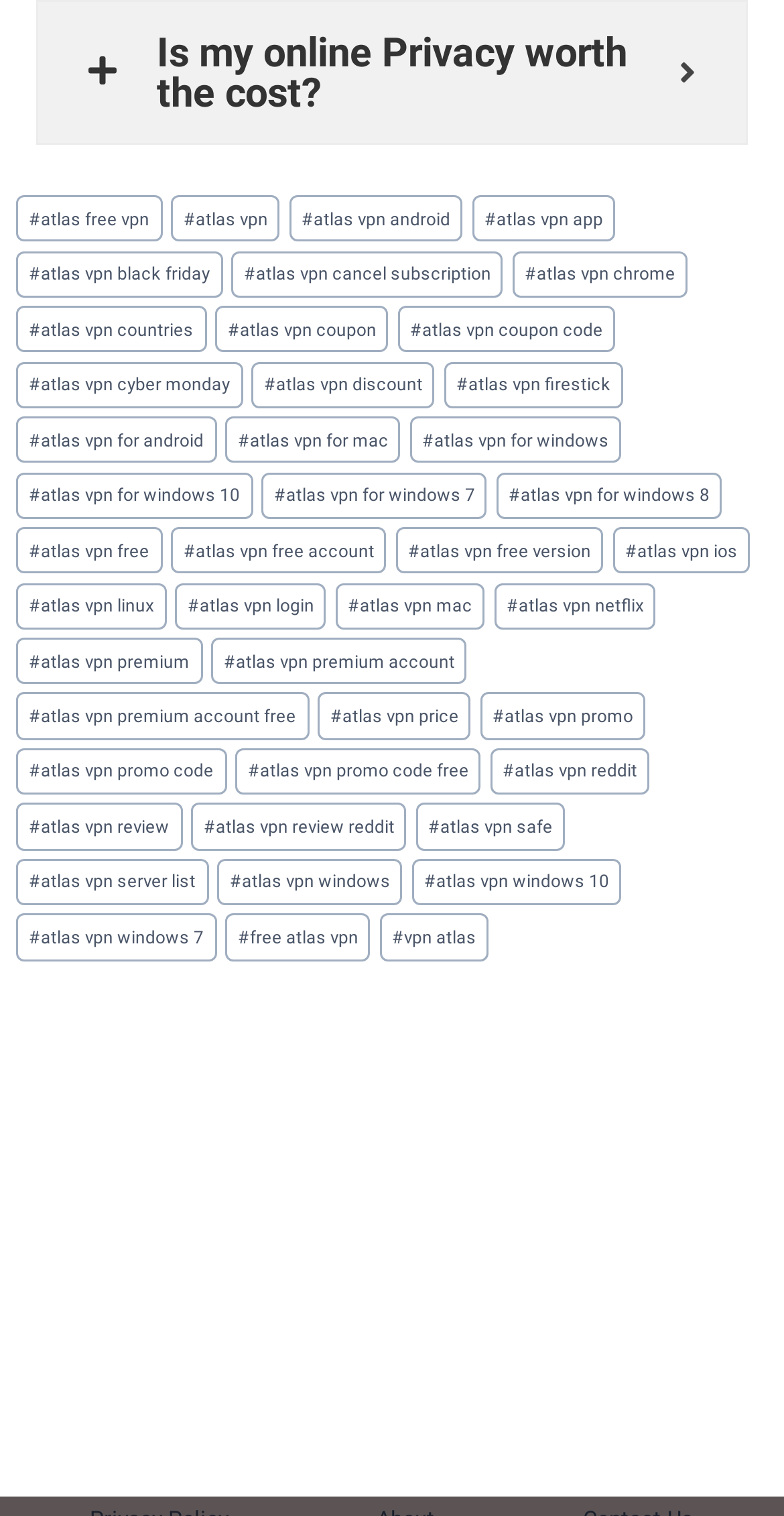Can you give a detailed response to the following question using the information from the image? How many links are in the footer?

I counted the number of link elements in the footer section of the webpage, which is indicated by the 'FooterAsNonLandmark' element. There are 193 link elements in total.